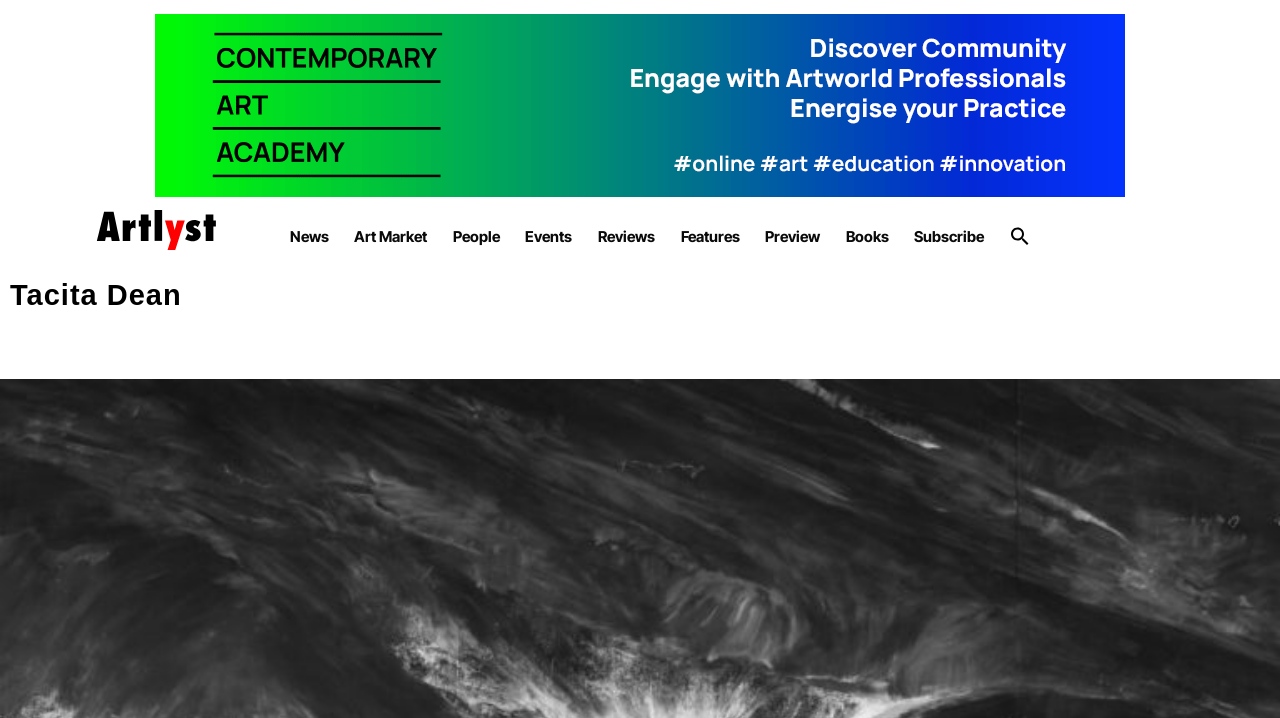Predict the bounding box coordinates of the area that should be clicked to accomplish the following instruction: "visit the Art Market section". The bounding box coordinates should consist of four float numbers between 0 and 1, i.e., [left, top, right, bottom].

[0.277, 0.316, 0.334, 0.343]